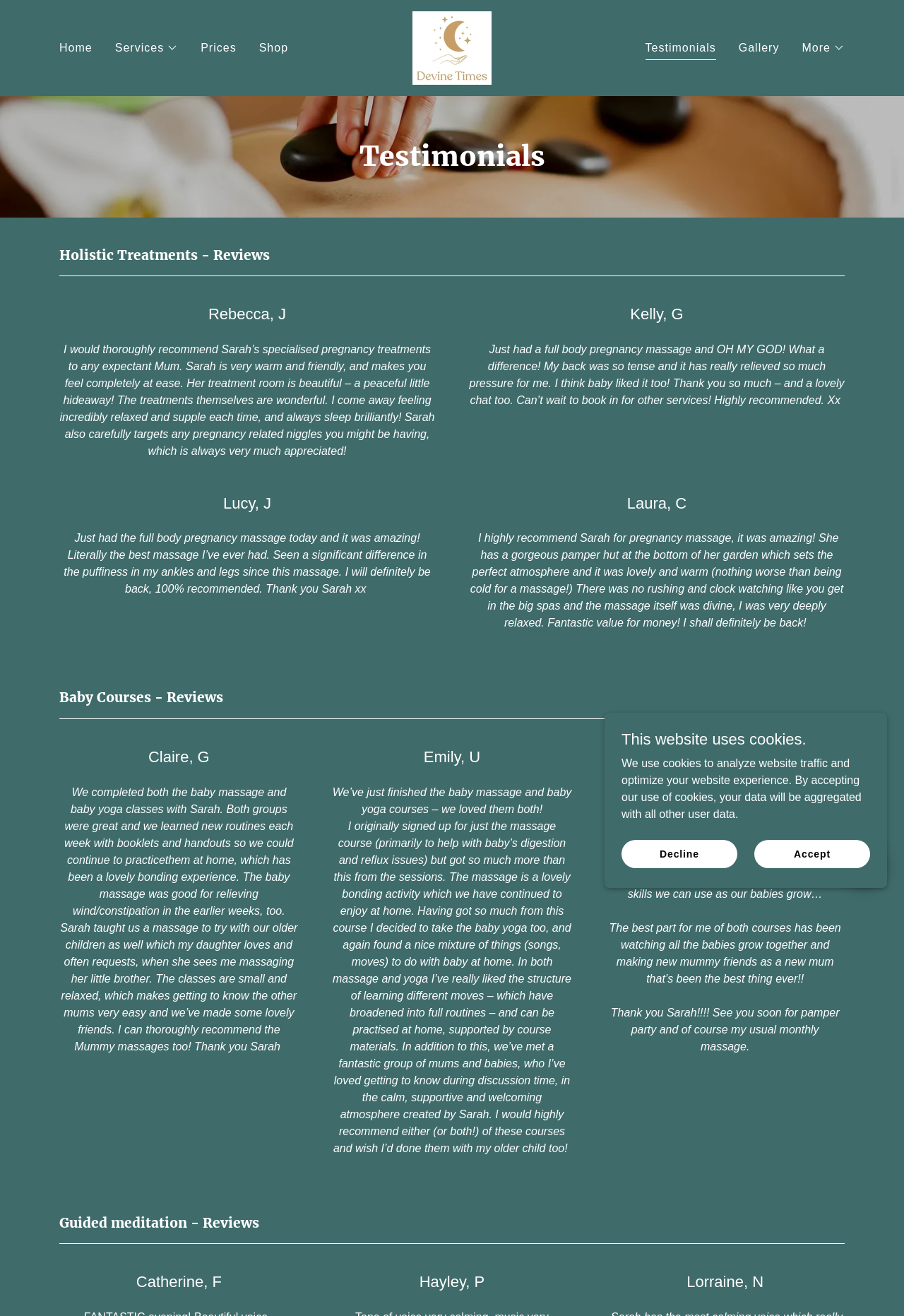Please identify the bounding box coordinates of the element on the webpage that should be clicked to follow this instruction: "Click the 'Gallery' link". The bounding box coordinates should be given as four float numbers between 0 and 1, formatted as [left, top, right, bottom].

[0.812, 0.027, 0.867, 0.046]